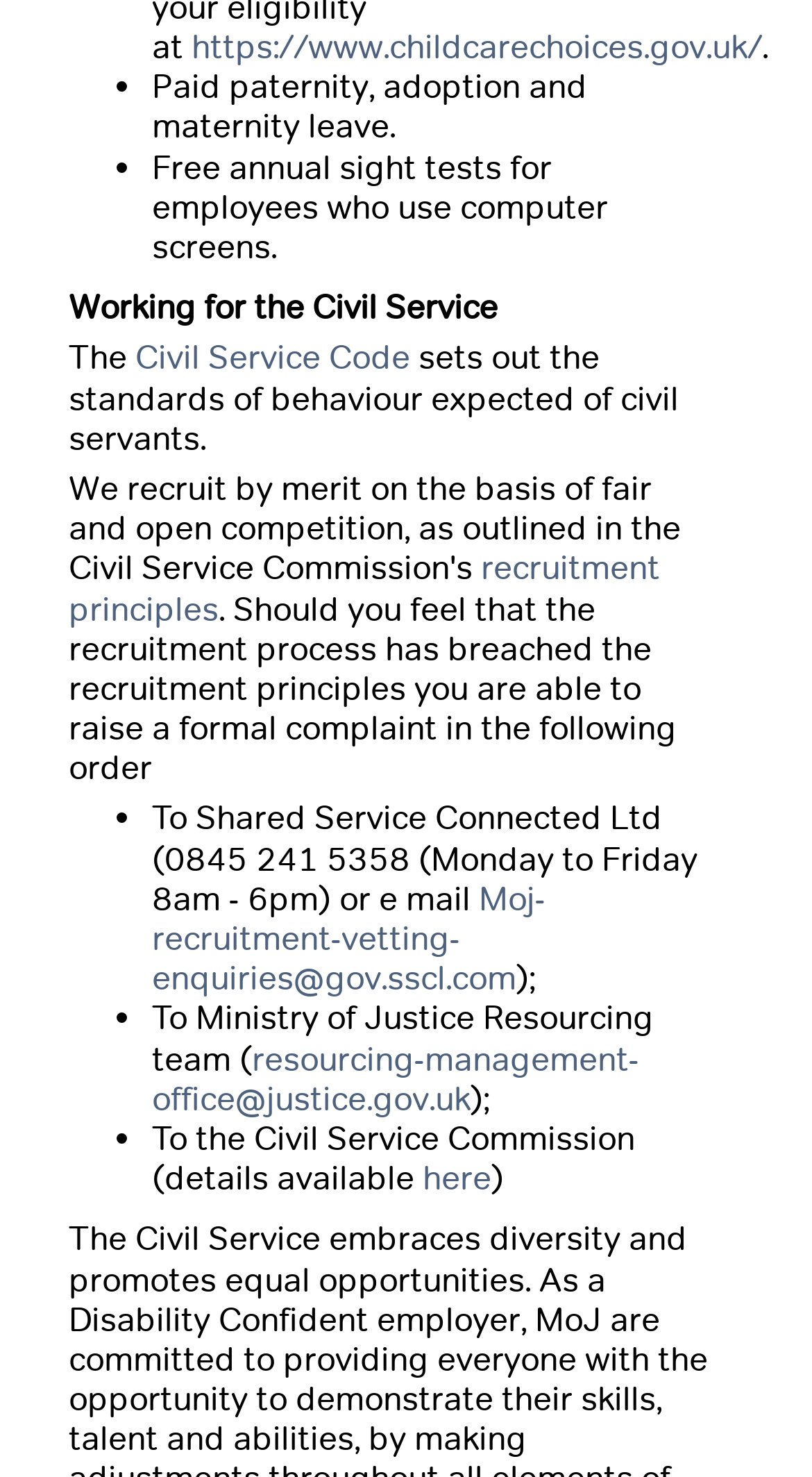What is the purpose of the Civil Service Code?
Refer to the image and provide a one-word or short phrase answer.

Sets out standards of behaviour